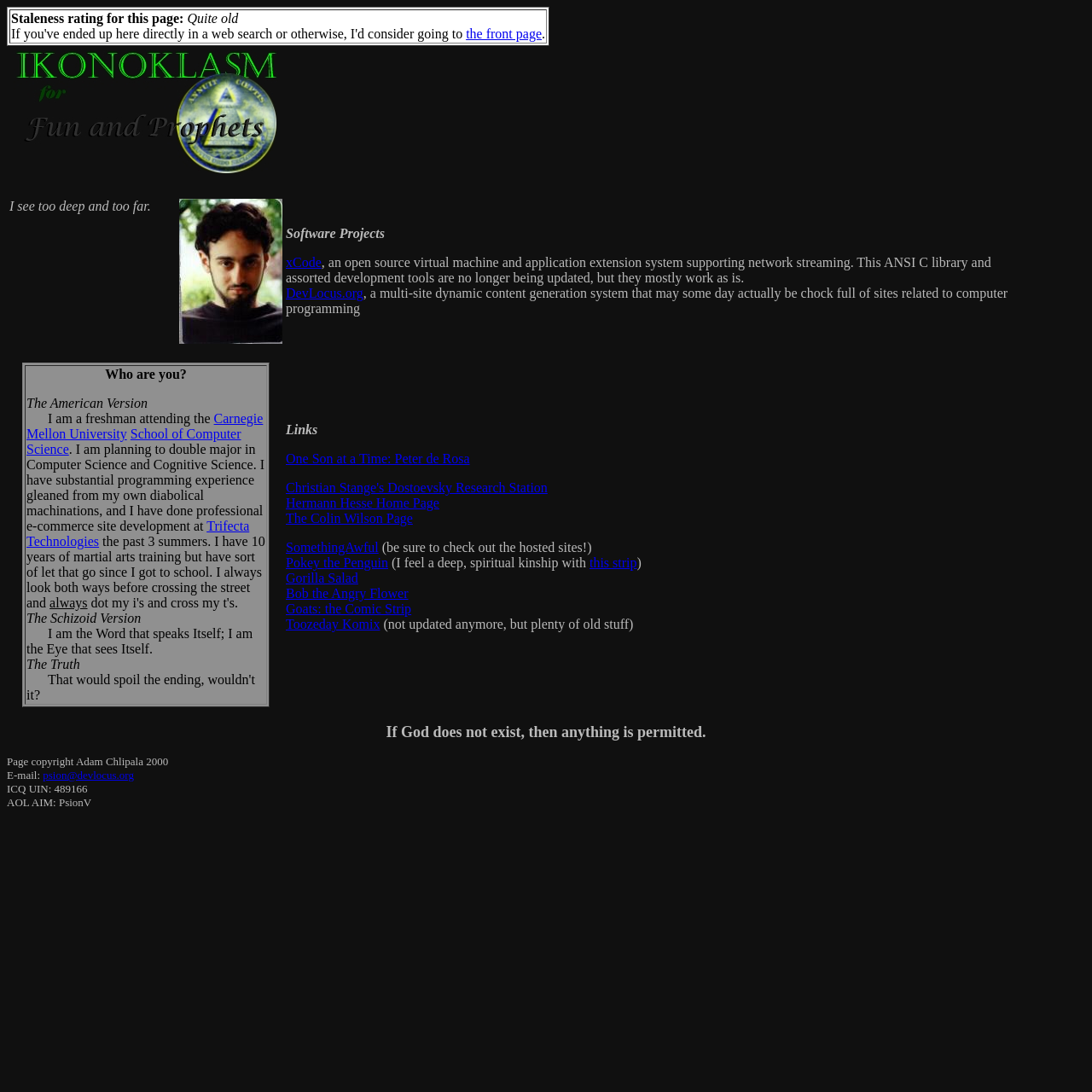Please identify the bounding box coordinates of the element I should click to complete this instruction: 'View the page copyright information'. The coordinates should be given as four float numbers between 0 and 1, like this: [left, top, right, bottom].

[0.006, 0.691, 0.154, 0.703]